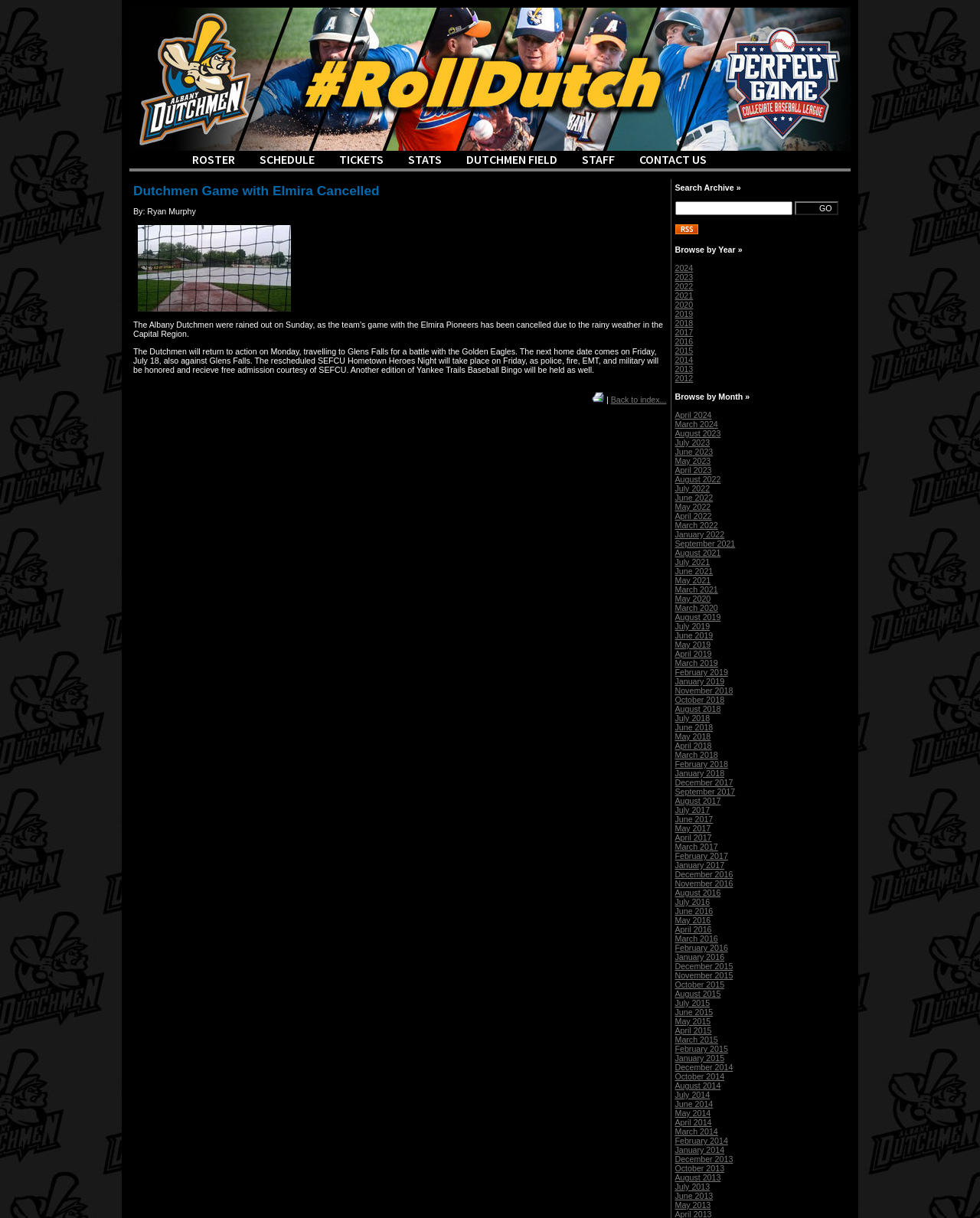Please specify the bounding box coordinates of the region to click in order to perform the following instruction: "Go to the SCHEDULE page".

[0.252, 0.124, 0.333, 0.137]